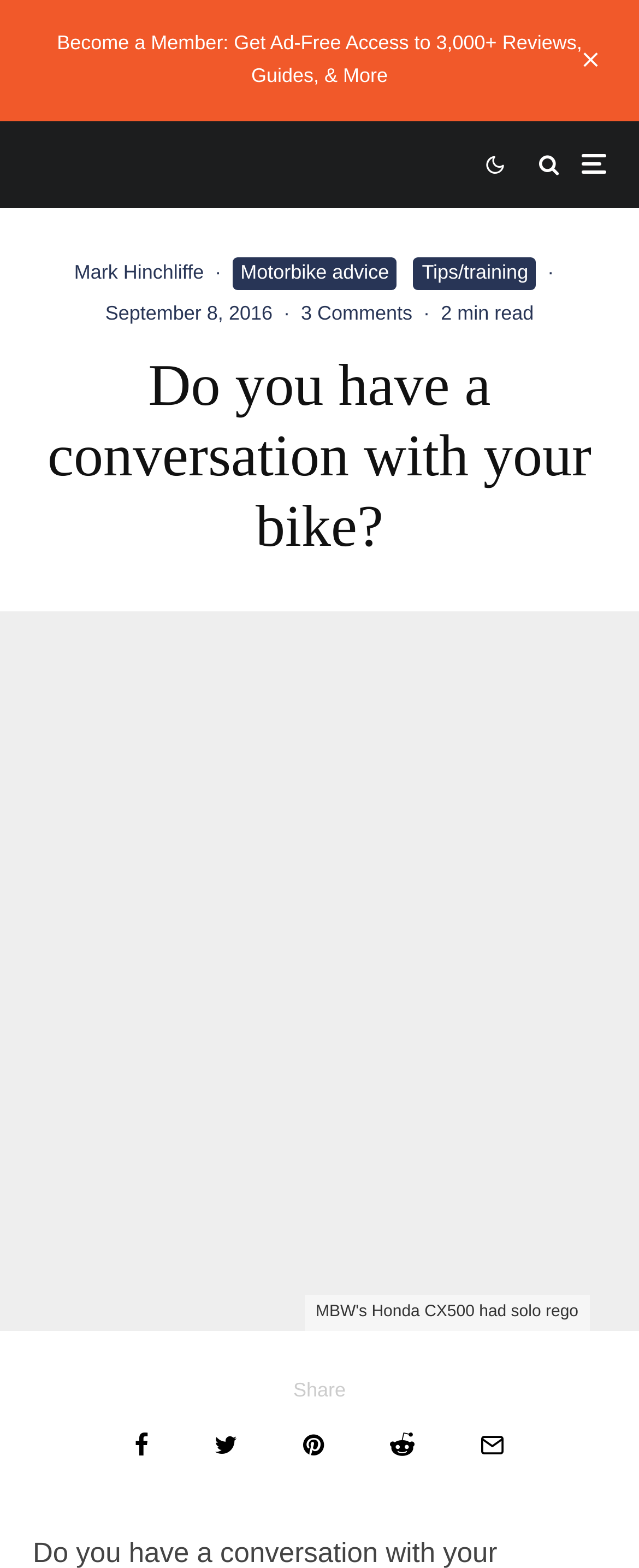How many social media sharing options are available?
Based on the image, give a concise answer in the form of a single word or short phrase.

5